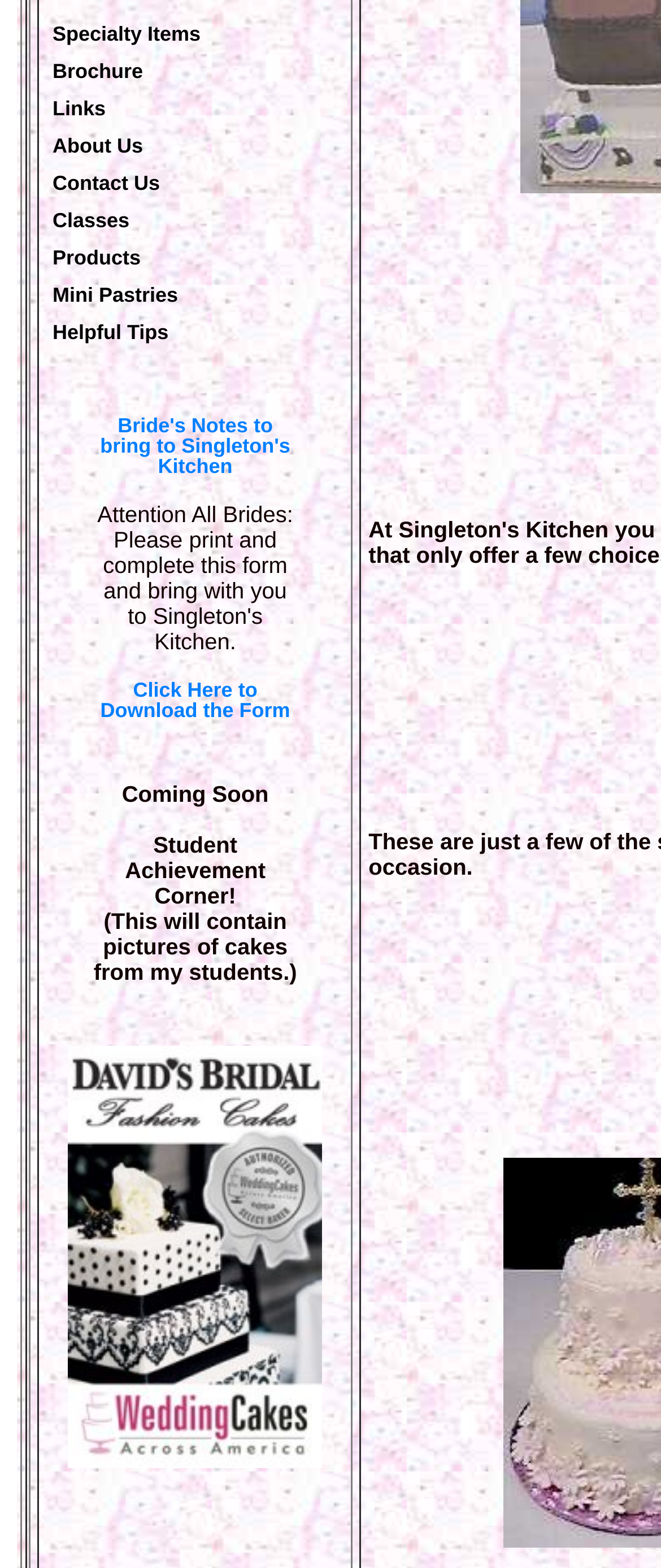Given the element description alt="Davids Bridal Fashion Cakes", identify the bounding box coordinates for the UI element on the webpage screenshot. The format should be (top-left x, top-left y, bottom-right x, bottom-right y), with values between 0 and 1.

[0.103, 0.924, 0.488, 0.939]